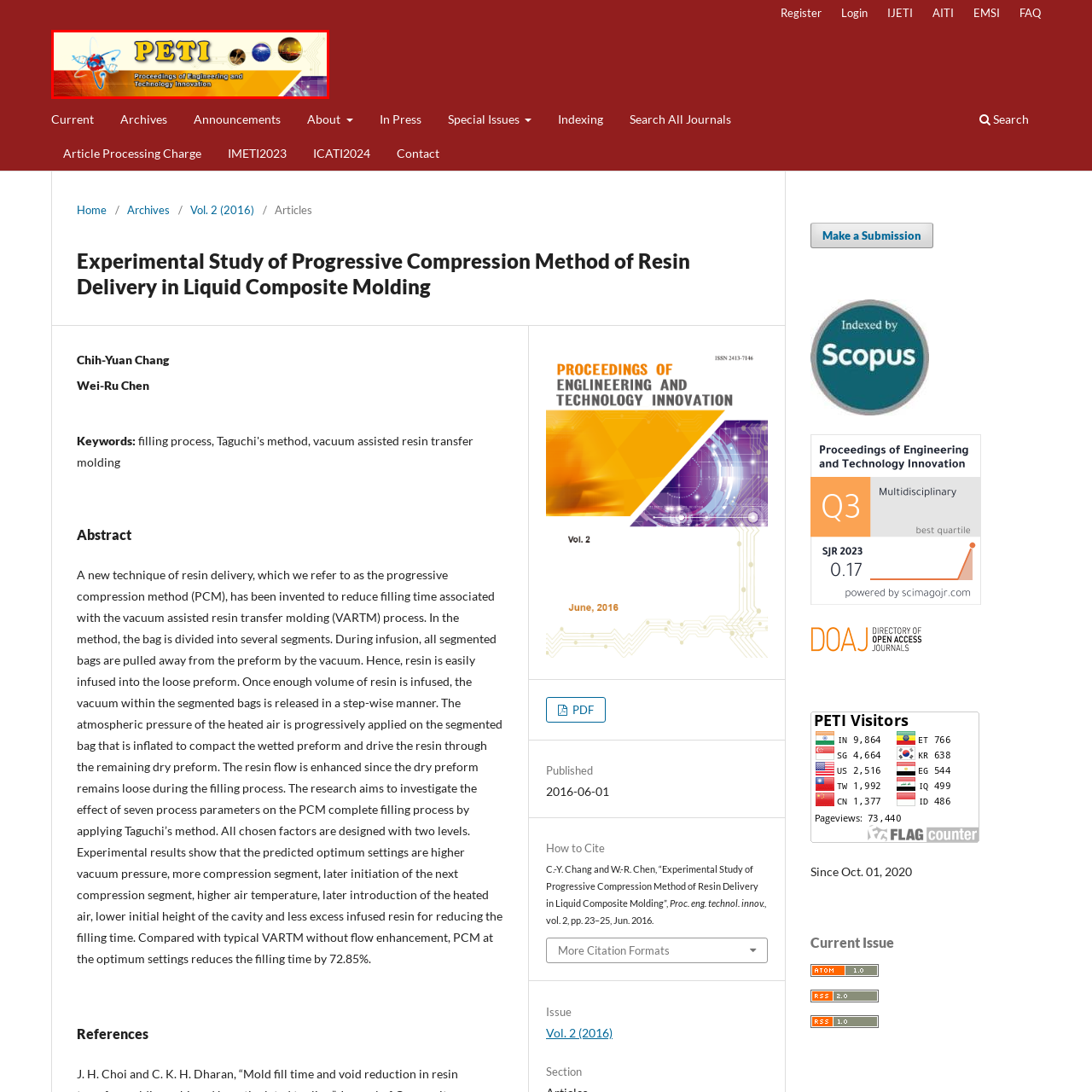What shape are the images surrounding the title? Study the image bordered by the red bounding box and answer briefly using a single word or a phrase.

Circular